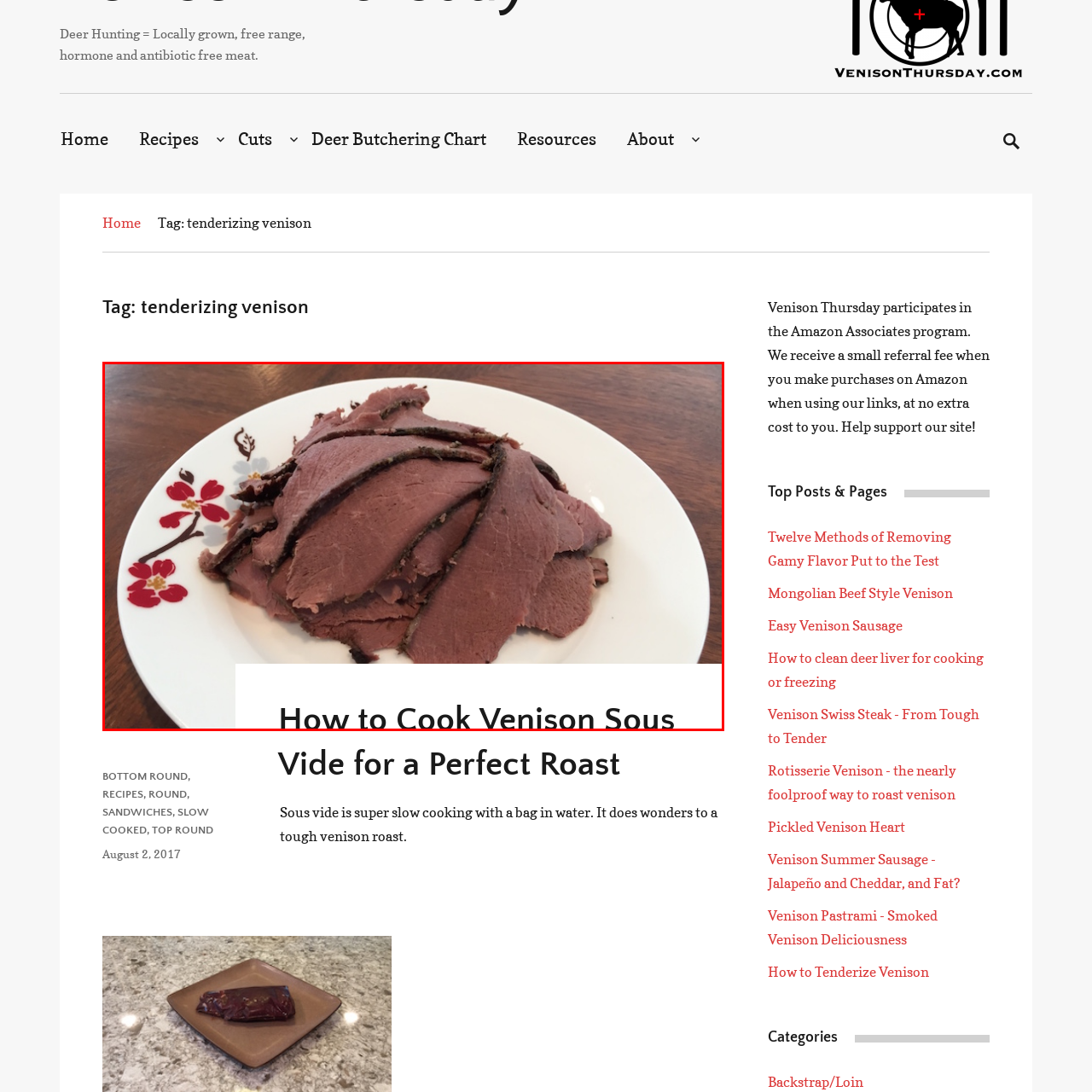What type of meat is being showcased in this image?  
Look closely at the image marked by the red border and give a detailed response rooted in the visual details found within the image.

The caption clearly states that the image is showcasing a beautifully arranged plate of sliced venison roast, which implies that the type of meat being showcased is venison.